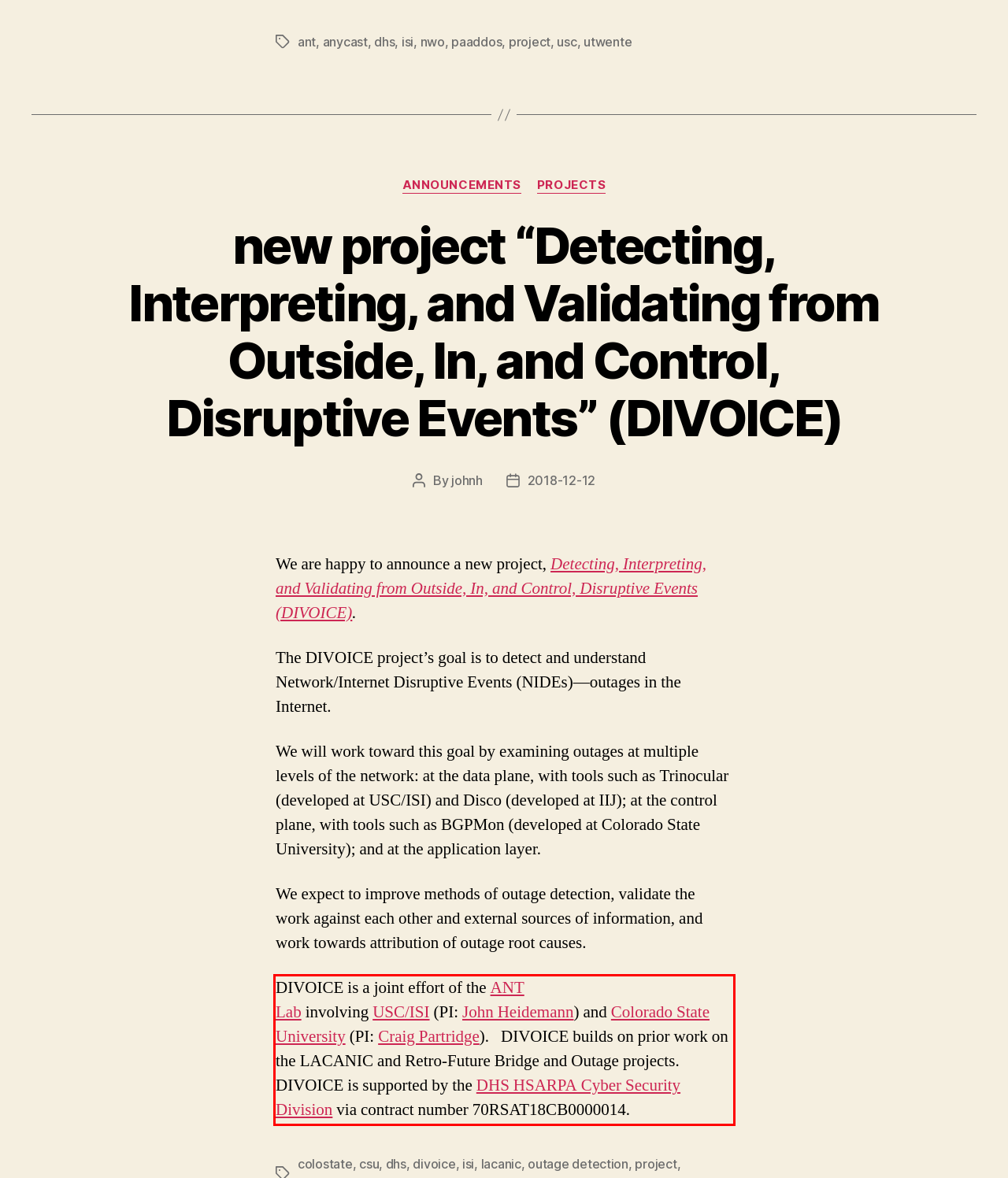Within the screenshot of a webpage, identify the red bounding box and perform OCR to capture the text content it contains.

DIVOICE is a joint effort of the ANT Lab involving USC/ISI (PI: John Heidemann) and Colorado State University (PI: Craig Partridge). DIVOICE builds on prior work on the LACANIC and Retro-Future Bridge and Outage projects. DIVOICE is supported by the DHS HSARPA Cyber Security Division via contract number 70RSAT18CB0000014.